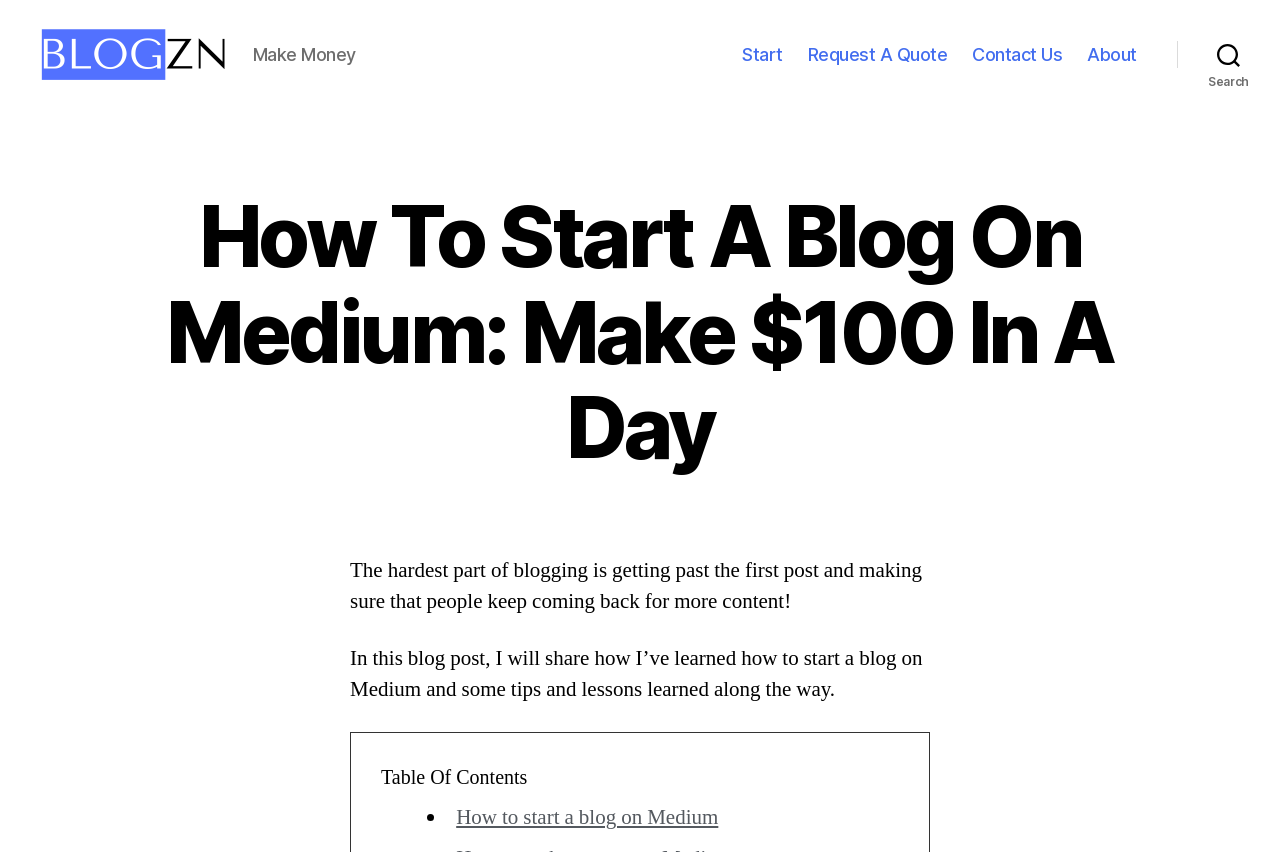Please provide a brief answer to the following inquiry using a single word or phrase:
What is the first topic in the table of contents?

How to start a blog on Medium